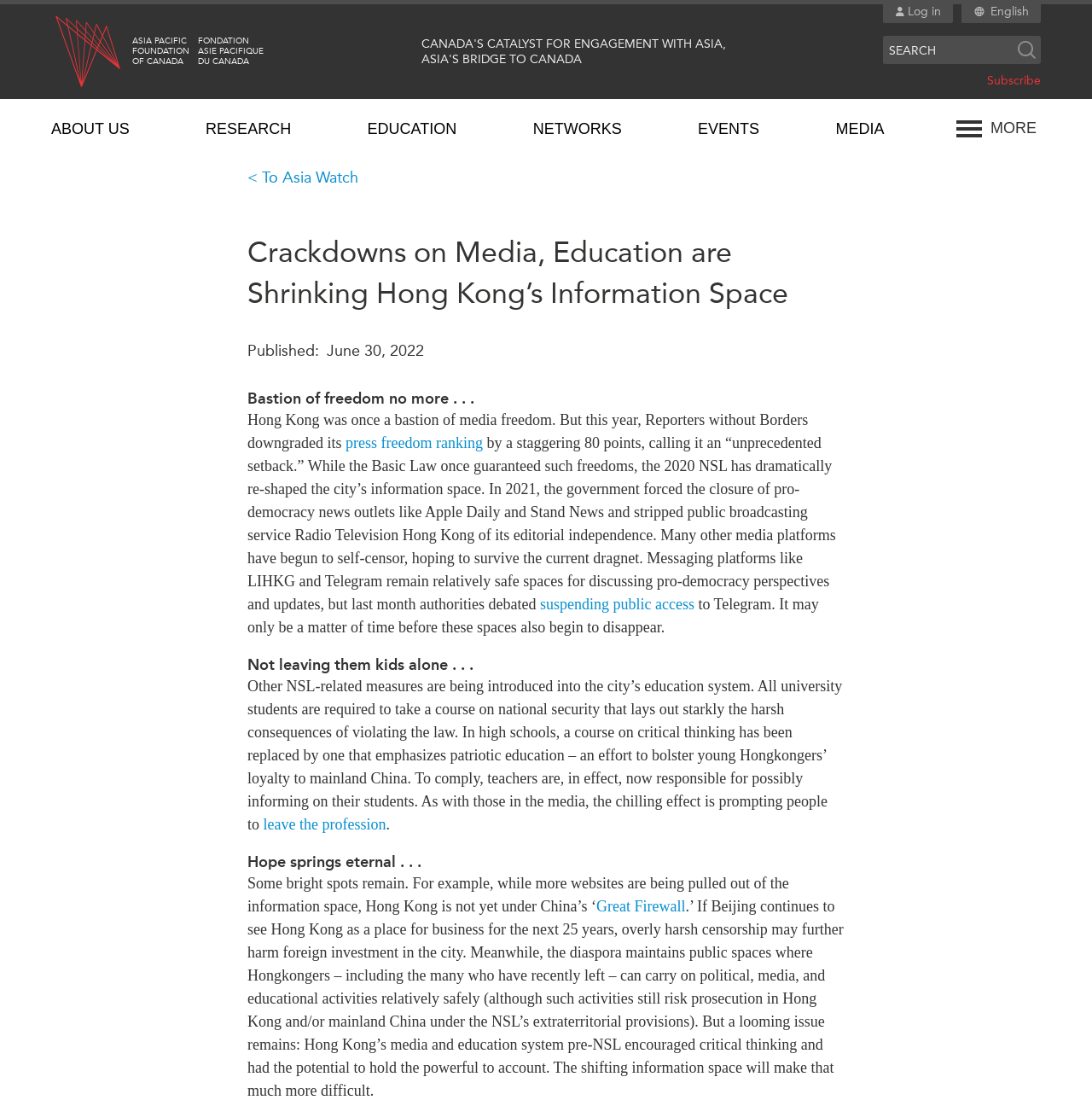Locate the bounding box coordinates of the clickable region necessary to complete the following instruction: "Search for something". Provide the coordinates in the format of four float numbers between 0 and 1, i.e., [left, top, right, bottom].

[0.809, 0.032, 0.929, 0.058]